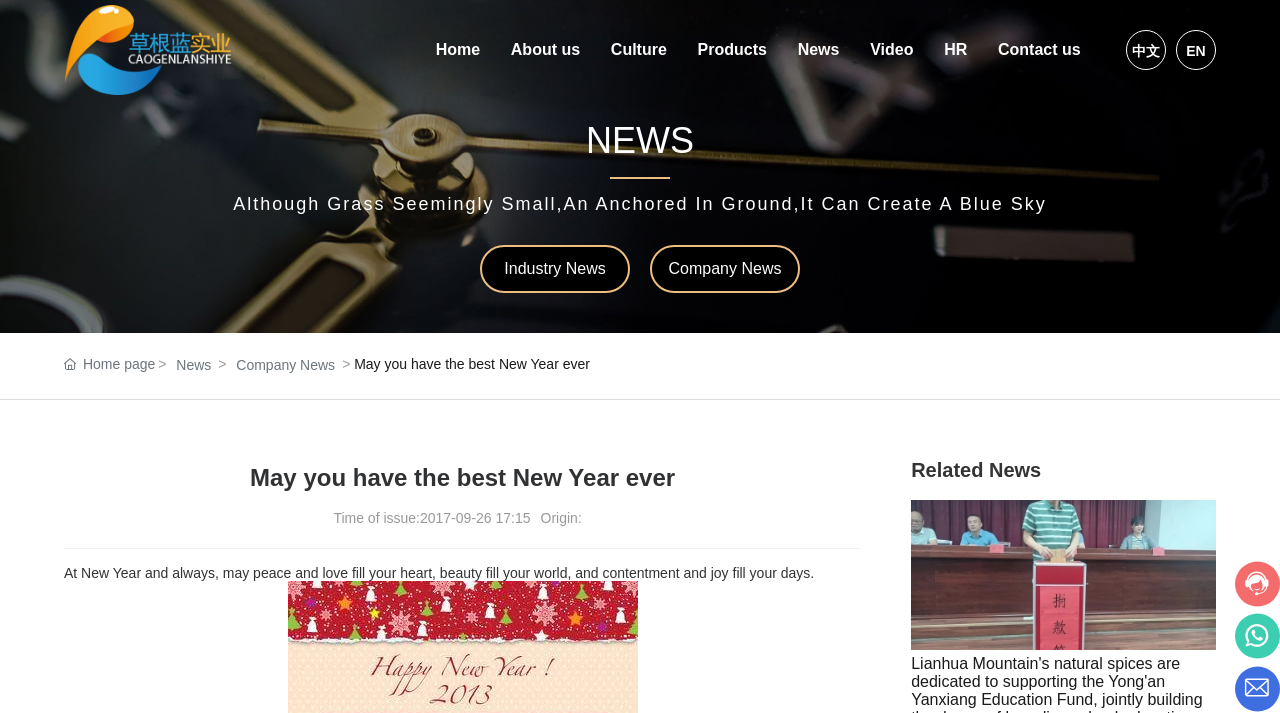What is the date of the news article?
Provide a detailed answer to the question, using the image to inform your response.

The date of the news article is obtained by looking at the StaticText element with a bounding box coordinate of [0.328, 0.715, 0.414, 0.737]. The text of this element is '2017-09-26 17:15'.